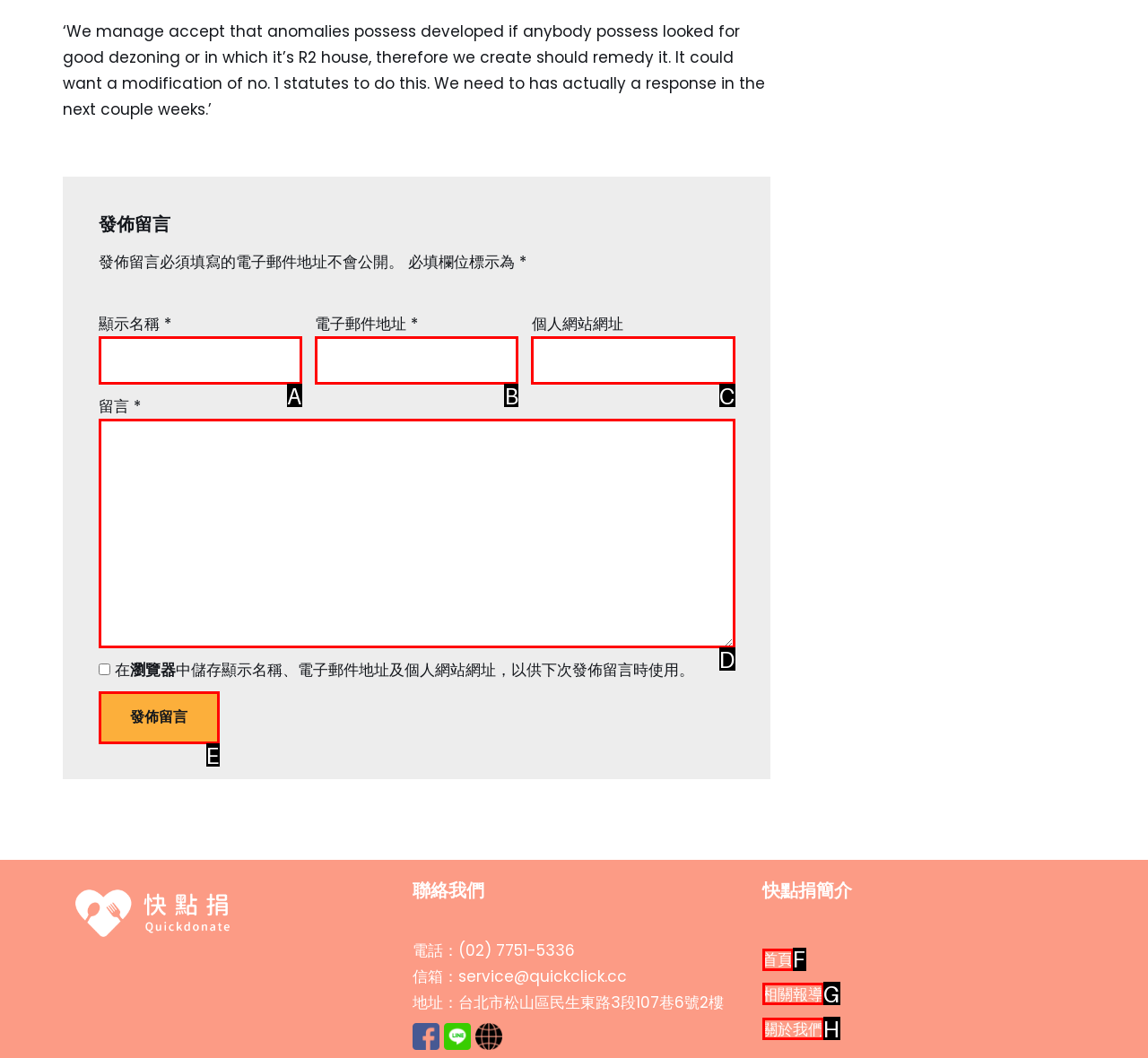Pick the right letter to click to achieve the task: Click the publish comment button
Answer with the letter of the correct option directly.

E